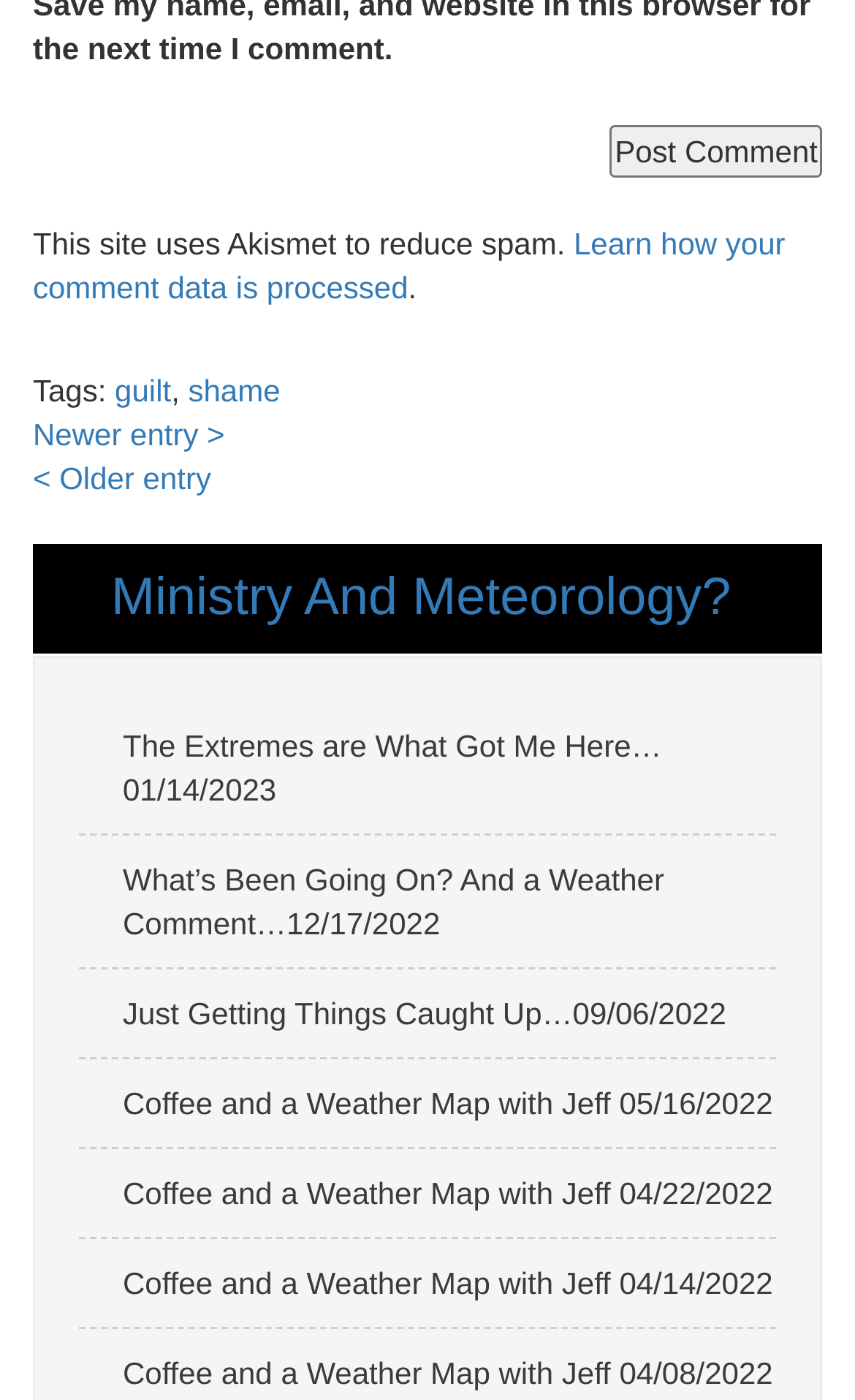Determine the bounding box for the UI element that matches this description: "parent_node: Ministry And Meteorology?".

[0.077, 0.405, 0.113, 0.448]